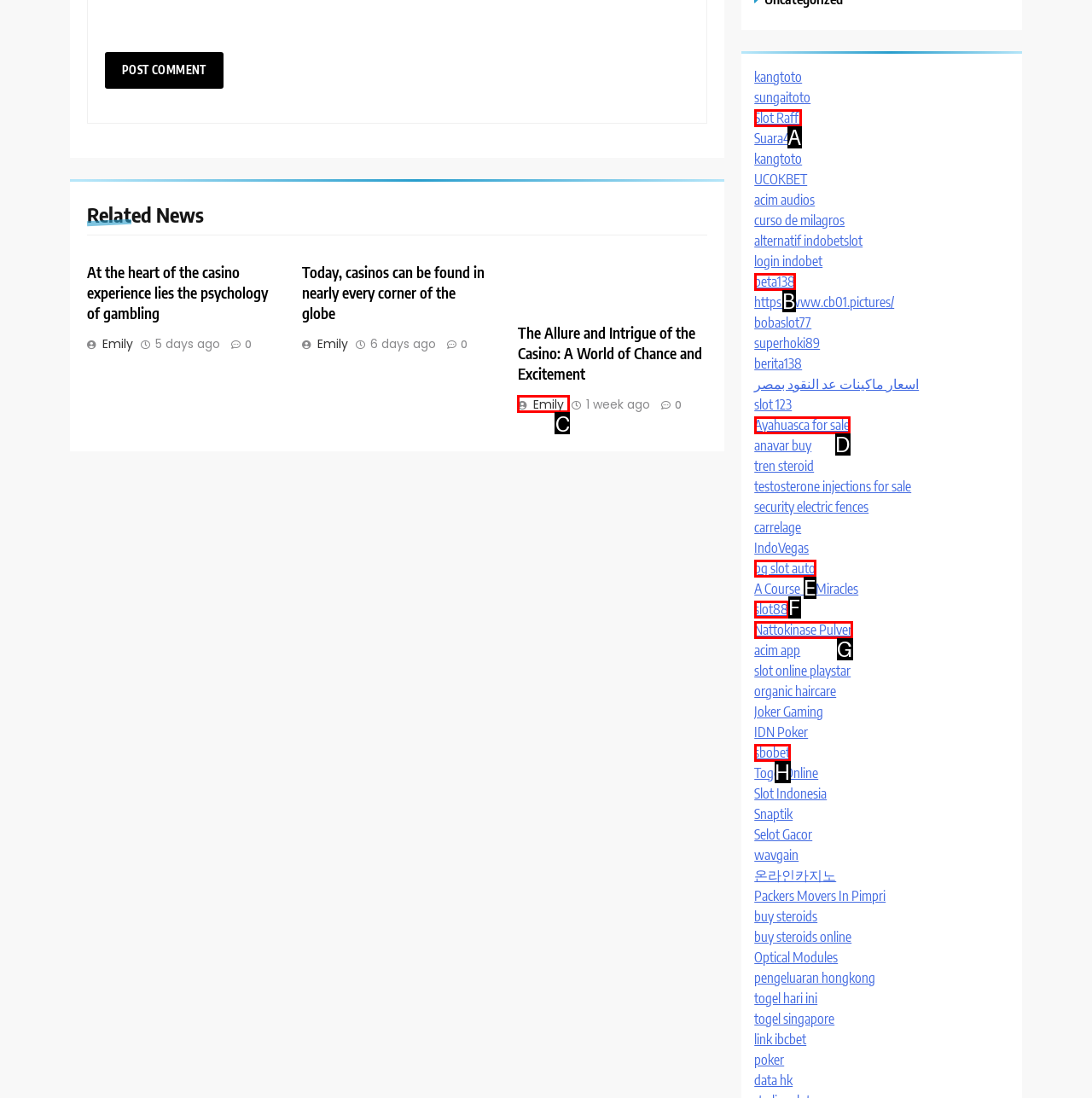Determine which option matches the description: Nattokinase Pulver. Answer using the letter of the option.

G